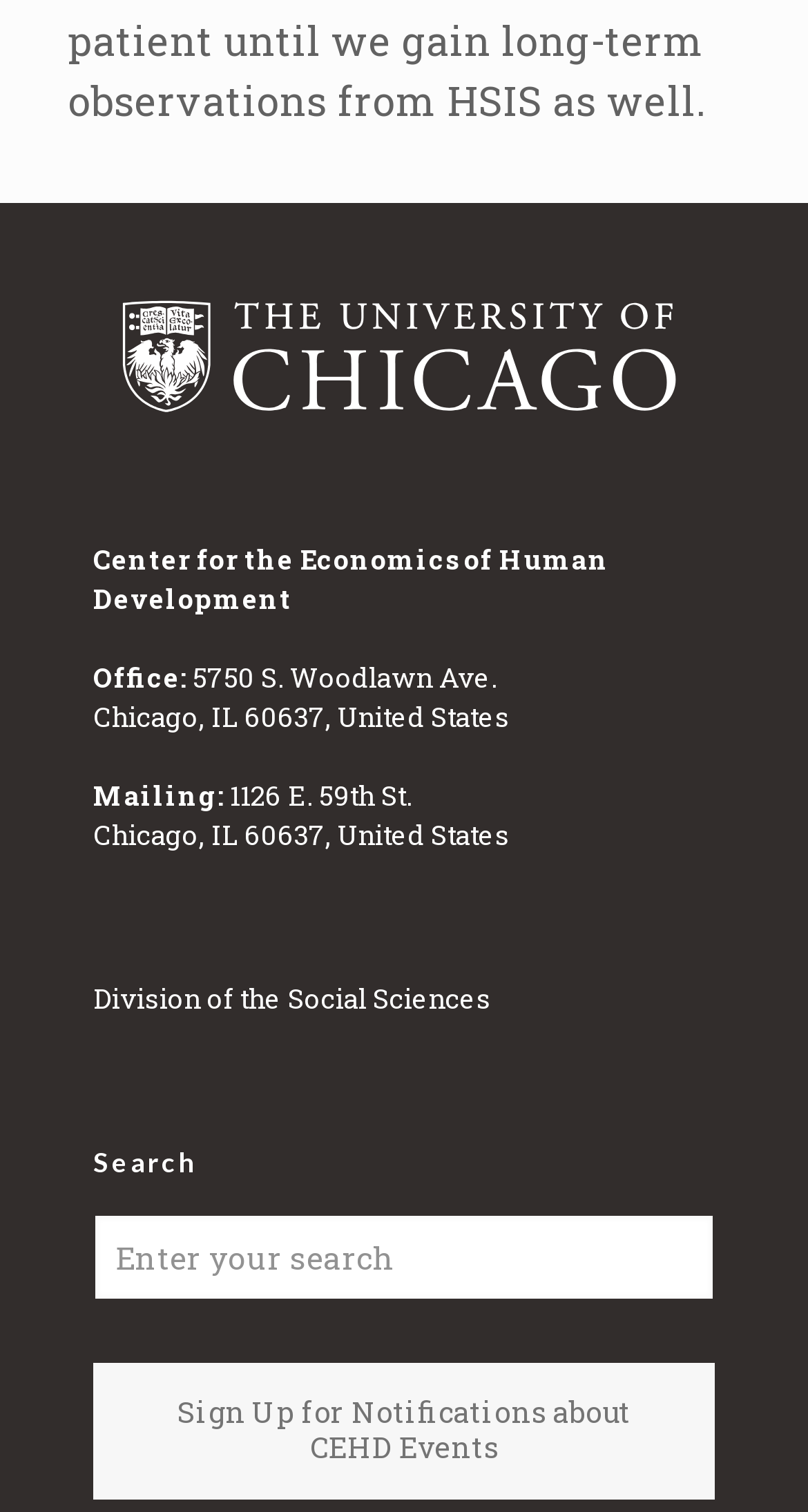Determine the bounding box for the HTML element described here: "name="s" placeholder="Search..."". The coordinates should be given as [left, top, right, bottom] with each number being a float between 0 and 1.

None